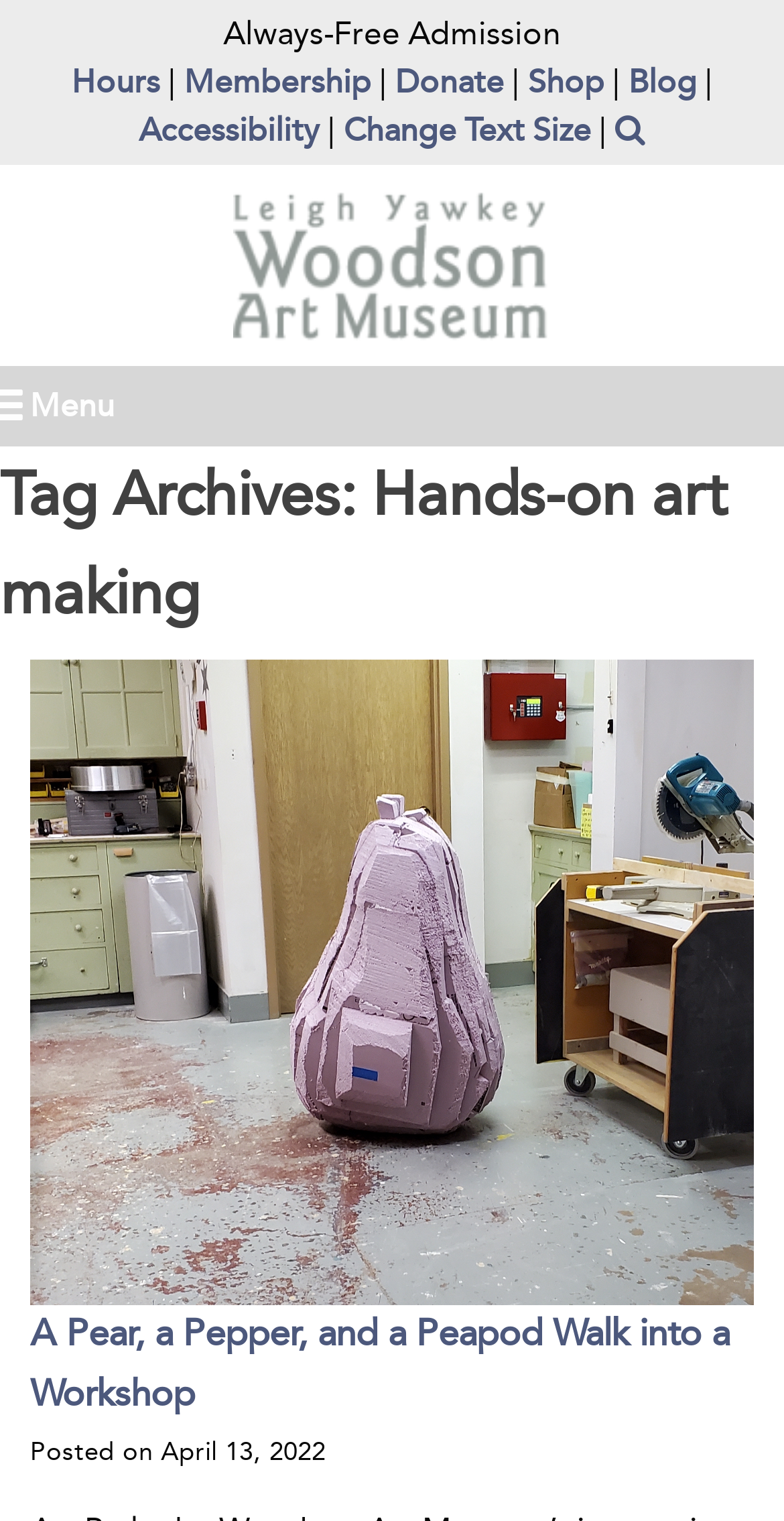What is the theme of the artwork?
Answer with a single word or phrase, using the screenshot for reference.

Hands-on art making